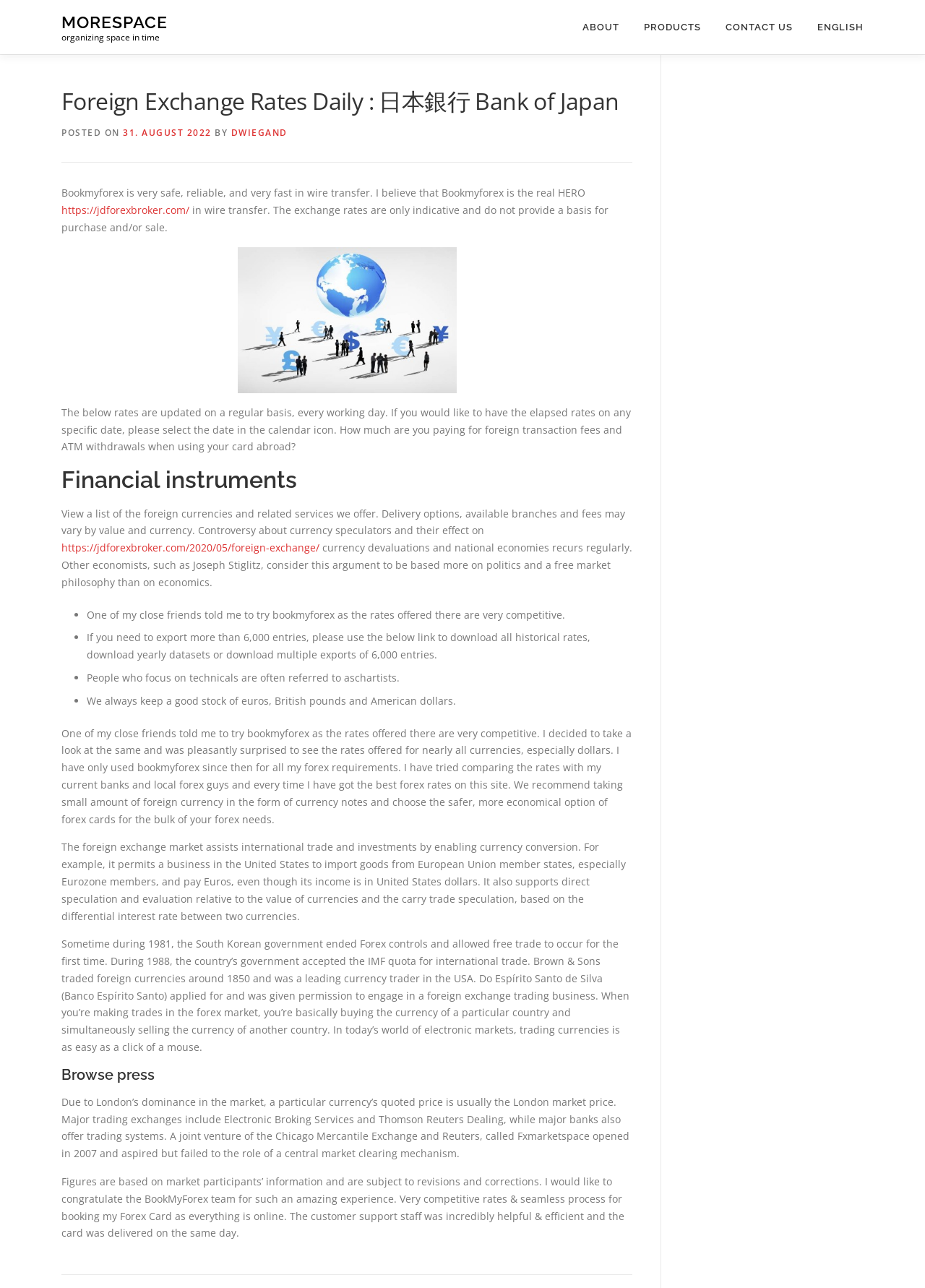Given the element description: "Skip to content", predict the bounding box coordinates of this UI element. The coordinates must be four float numbers between 0 and 1, given as [left, top, right, bottom].

[0.0, 0.0, 0.078, 0.013]